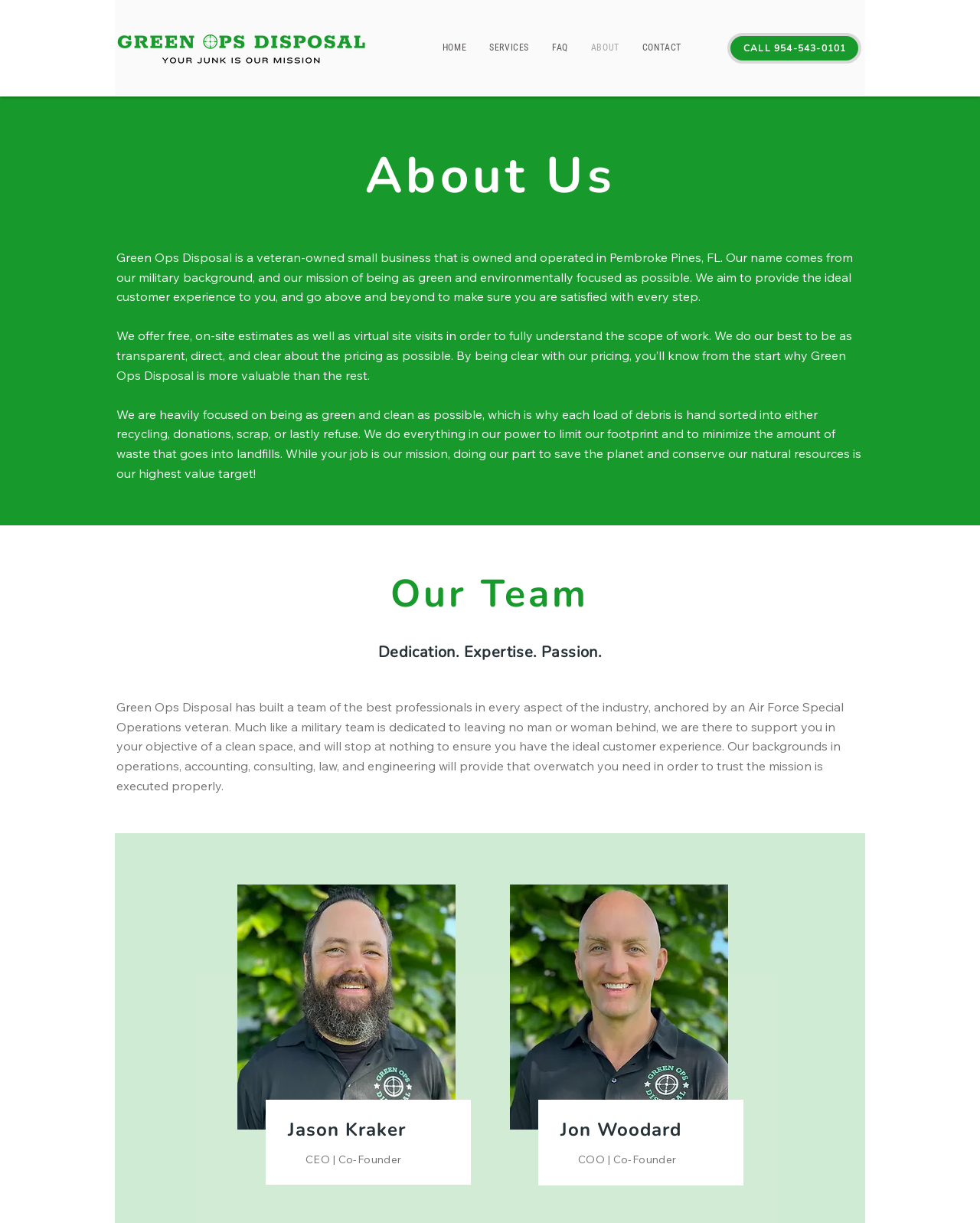Give a detailed account of the webpage, highlighting key information.

The webpage is about Green Ops Disposal, a veteran-owned small business that provides disposal services with a focus on being environmentally friendly. At the top left corner, there is a logo image of the company. Next to it, there is a navigation menu with links to different sections of the website, including "HOME", "SERVICES", "FAQ", "ABOUT", and "CONTACT".

On the right side of the top section, there is a call-to-action link to call the company's phone number. Below this, there is a heading that reads "About Us", followed by a paragraph of text that describes the company's mission and values. The text explains that the company aims to provide an ideal customer experience and goes above and beyond to ensure customer satisfaction.

Further down, there are two more paragraphs of text that describe the company's services, including free on-site estimates and virtual site visits, as well as its commitment to being environmentally friendly by recycling, donating, and reusing whenever possible.

Below this, there is a section titled "Our Team", which features a heading that reads "Dedication. Expertise. Passion." This section includes a paragraph of text that describes the company's team, led by an Air Force Special Operations veteran, and their commitment to providing an ideal customer experience.

The webpage also features two images of the company's co-founders, Jason Kraker and Jon Woodard, along with their titles and headings that display their names. These images are positioned side by side, with Jason Kraker's image on the left and Jon Woodard's image on the right.